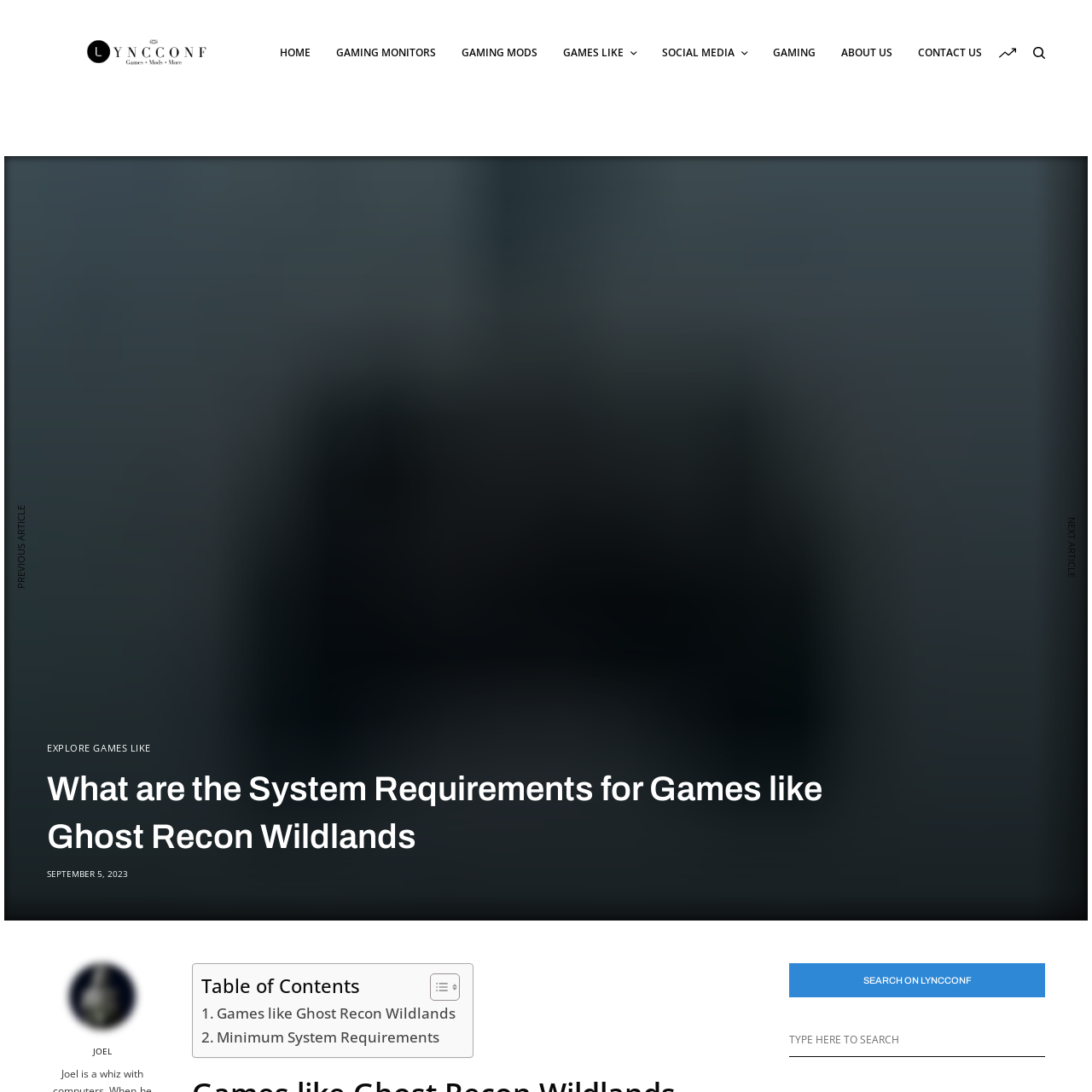Detail the scene within the red-bordered box in the image, including all relevant features and actions.

The image is a stylized graphic representation related to the topic of gaming, specifically games like "Ghost Recon Wildlands." It likely conveys themes associated with action, strategy, or military tactics, aligning with the game's narrative. This visual element enhances the content found in the accompanying article on system requirements, providing a visual context that engages readers and emphasizes the gaming experience. The design elements might include icons or imagery common in the gaming industry, appealing to gamers looking for information on performance needs for playing similar titles.